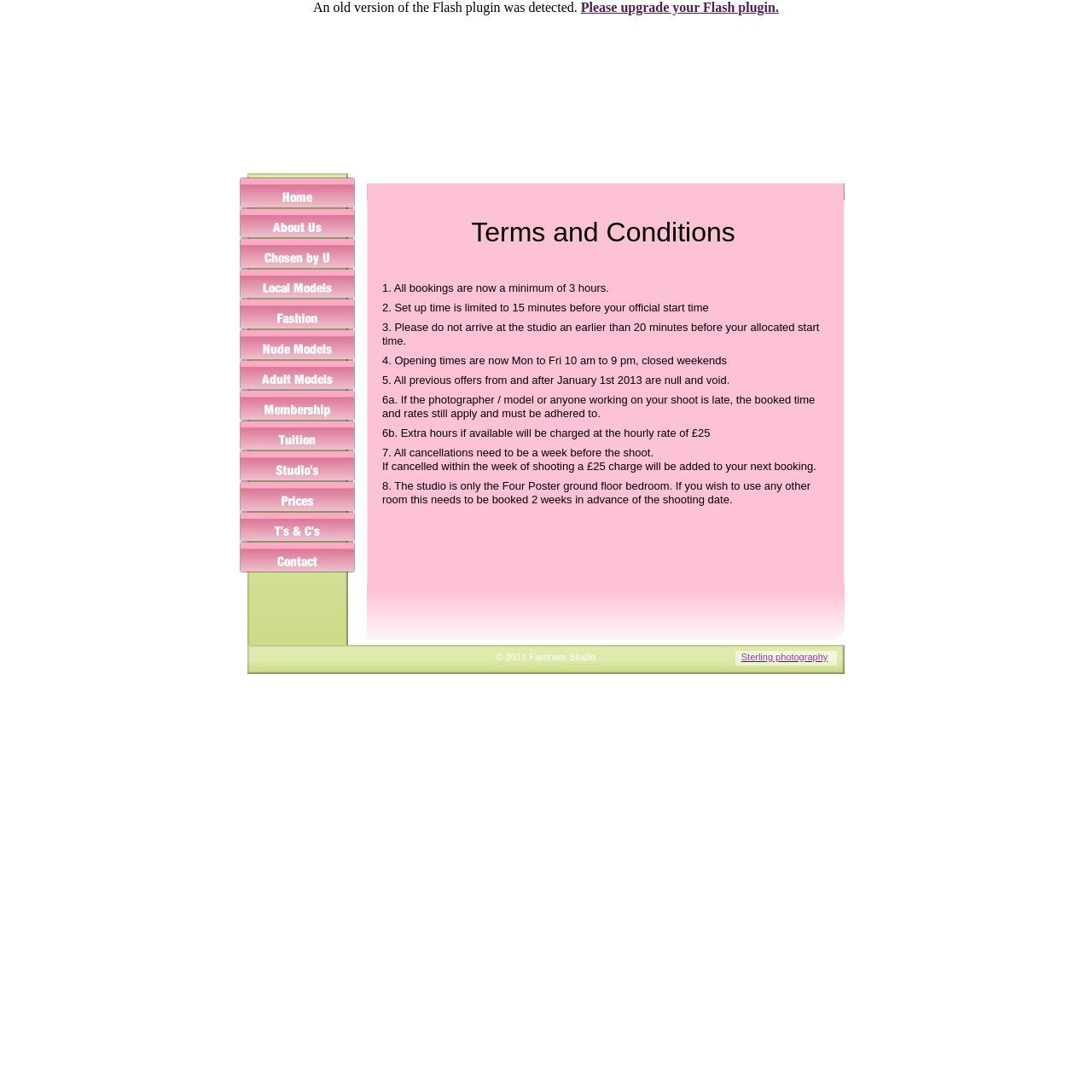Respond to the question below with a concise word or phrase:
What is the extra hour rate?

£25